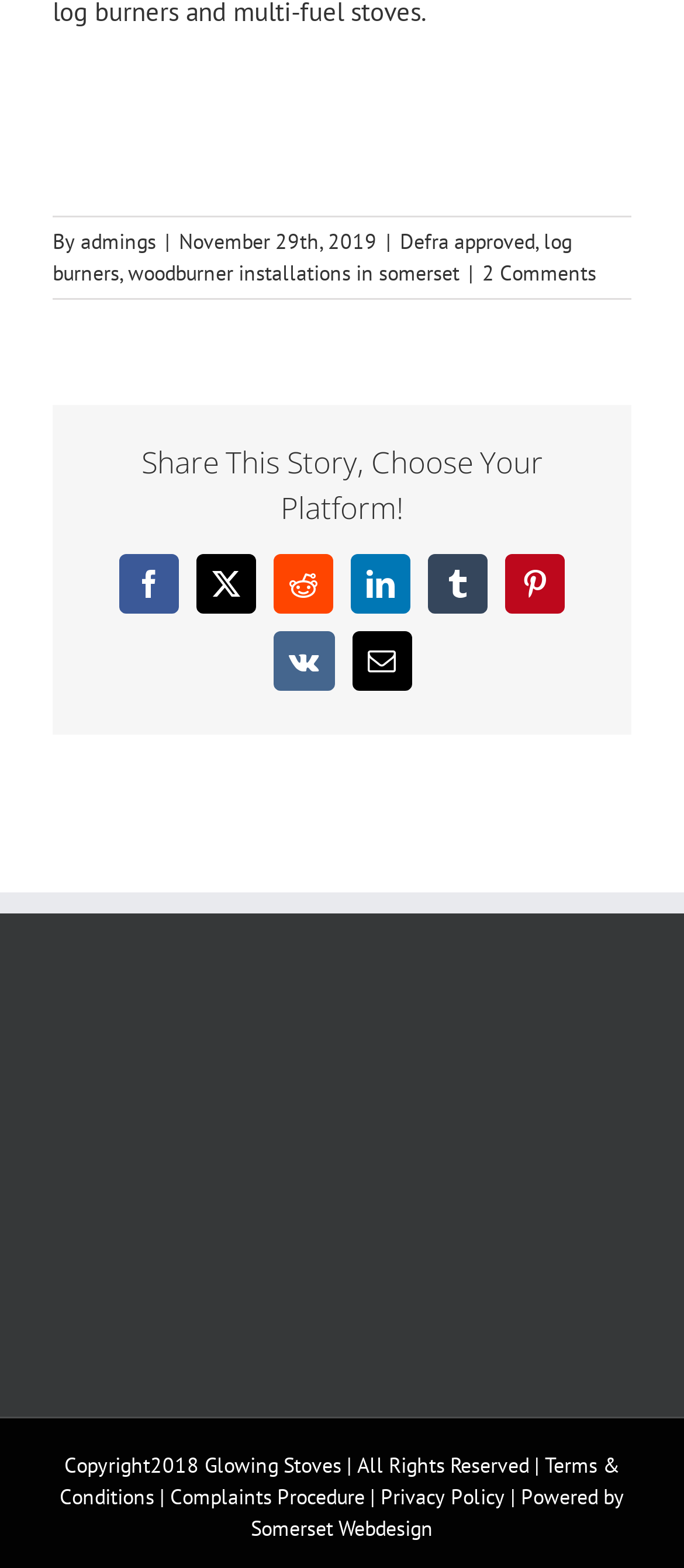Provide the bounding box coordinates of the section that needs to be clicked to accomplish the following instruction: "Check the 'Complaints Procedure' page."

[0.249, 0.946, 0.533, 0.962]